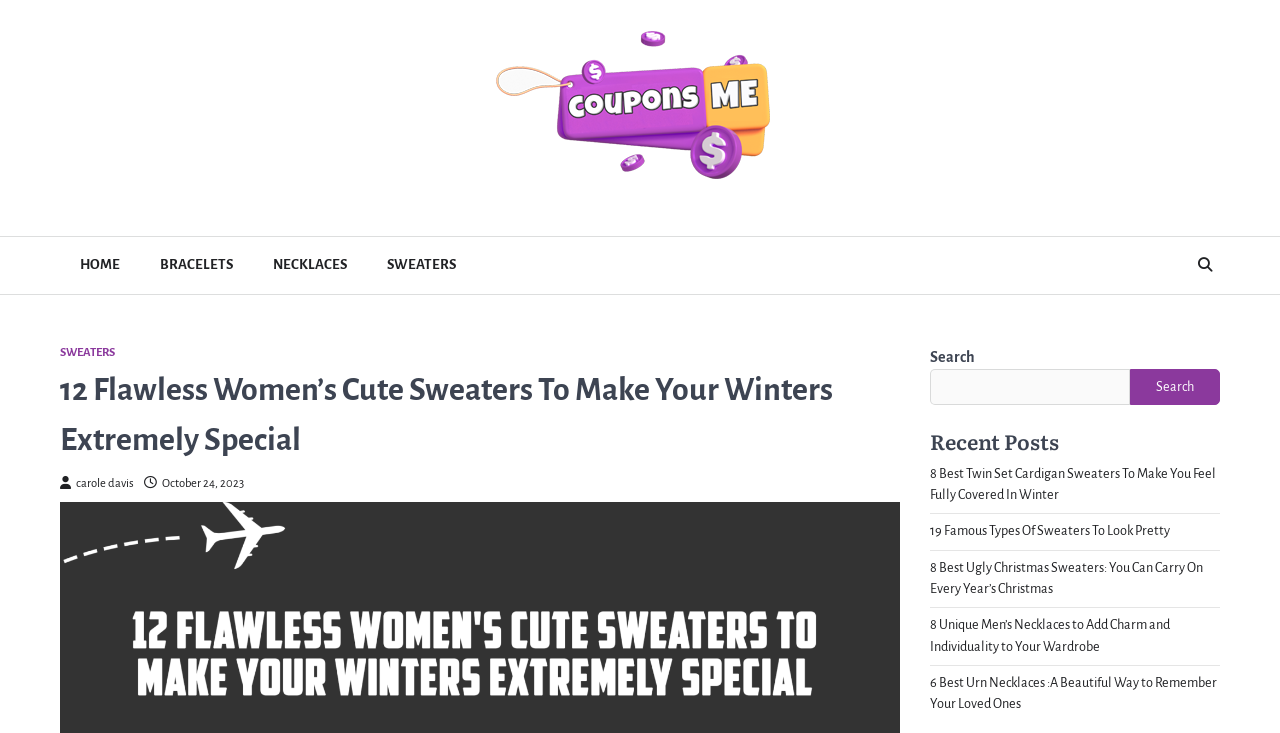Provide a thorough and detailed response to the question by examining the image: 
What is the date of the current article?

I found a link with the text ' October 24, 2023' which is likely to be the date of the current article, as it is placed below the article title and has a similar format to other date links.